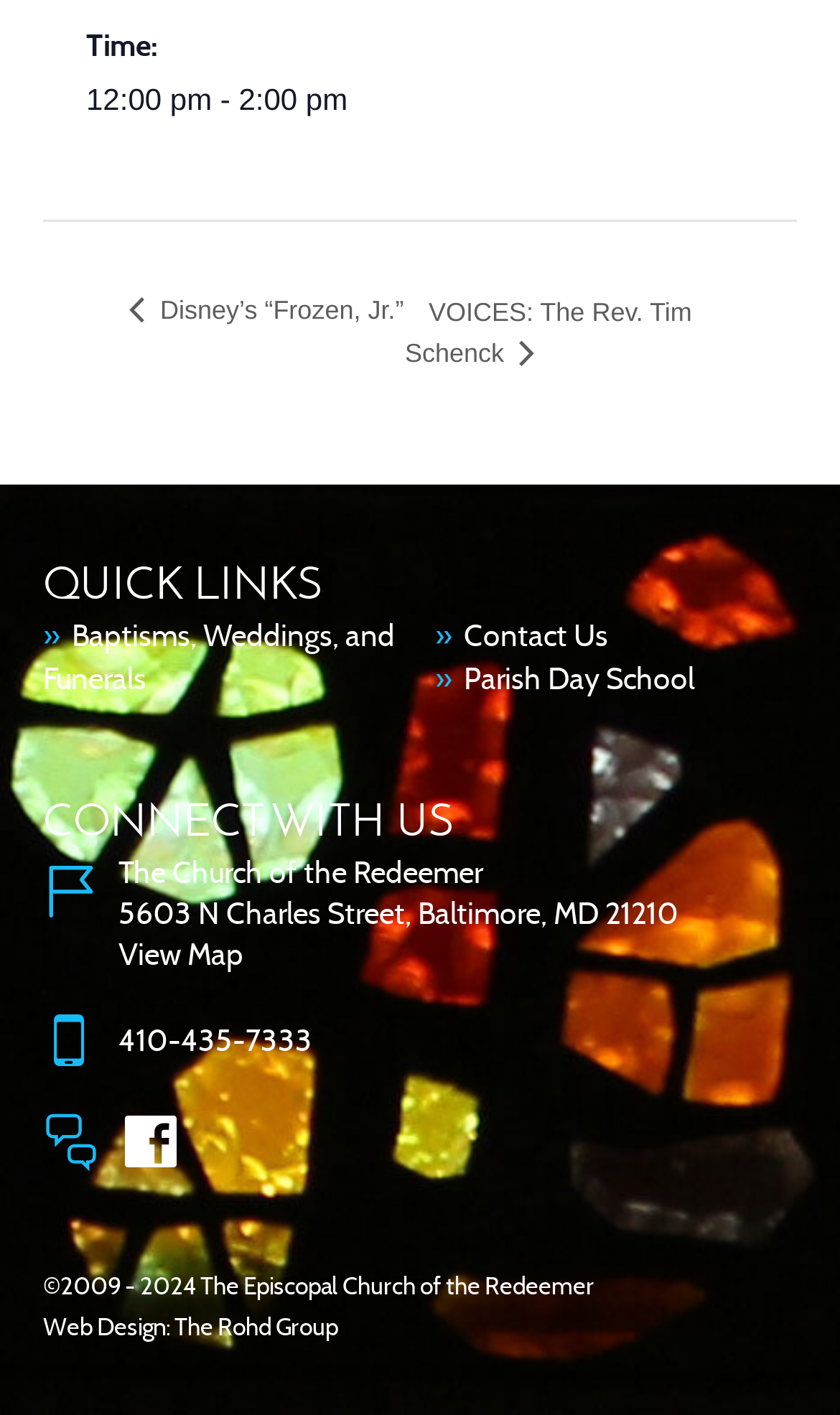Please provide the bounding box coordinates for the element that needs to be clicked to perform the following instruction: "Find the church on Facebook". The coordinates should be given as four float numbers between 0 and 1, i.e., [left, top, right, bottom].

[0.141, 0.783, 0.218, 0.829]